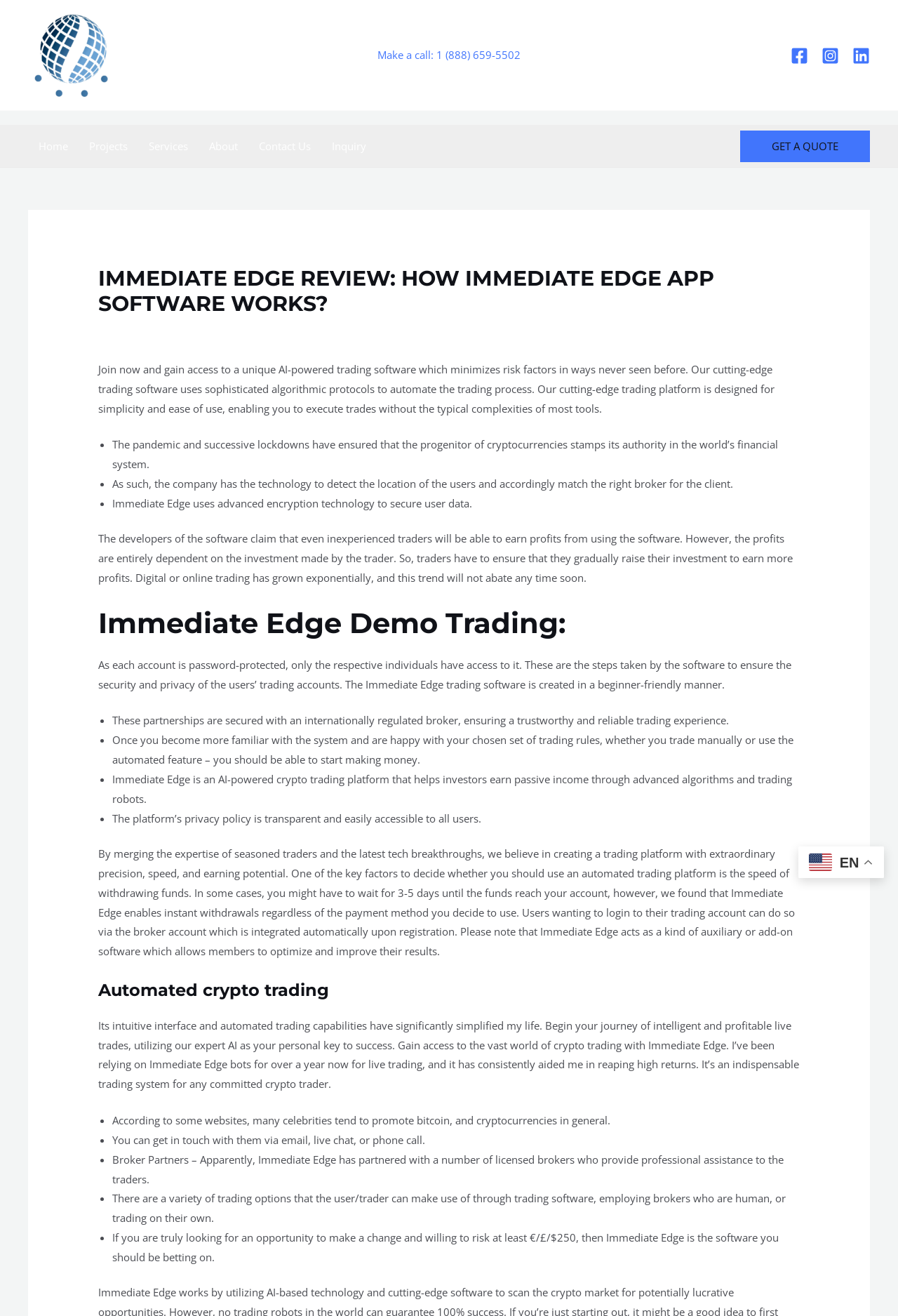Please identify the coordinates of the bounding box that should be clicked to fulfill this instruction: "Select the 'EN' language option".

[0.935, 0.65, 0.957, 0.661]